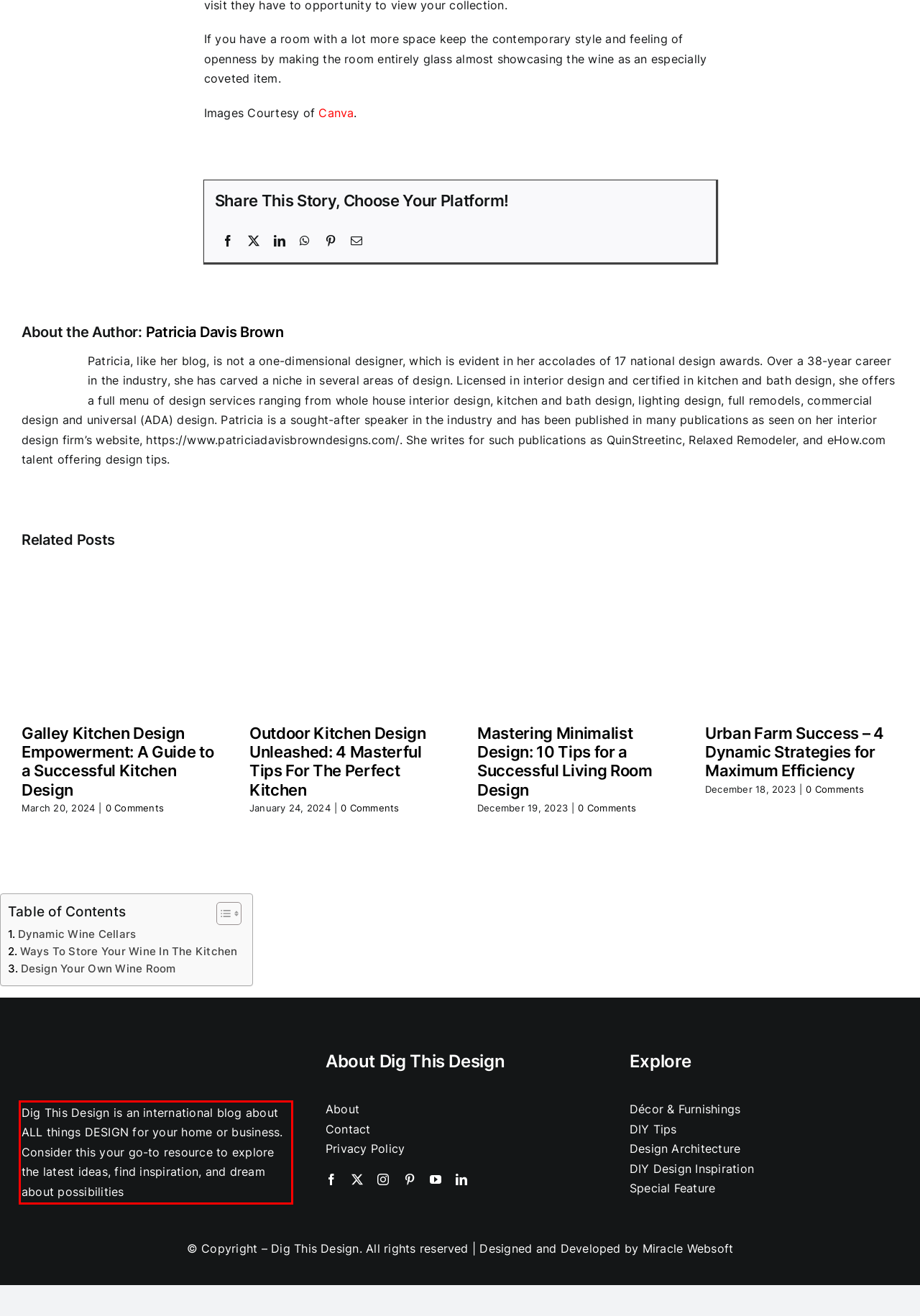Please analyze the provided webpage screenshot and perform OCR to extract the text content from the red rectangle bounding box.

Dig This Design is an international blog about ALL things DESIGN for your home or business. Consider this your go-to resource to explore the latest ideas, find inspiration, and dream about possibilities